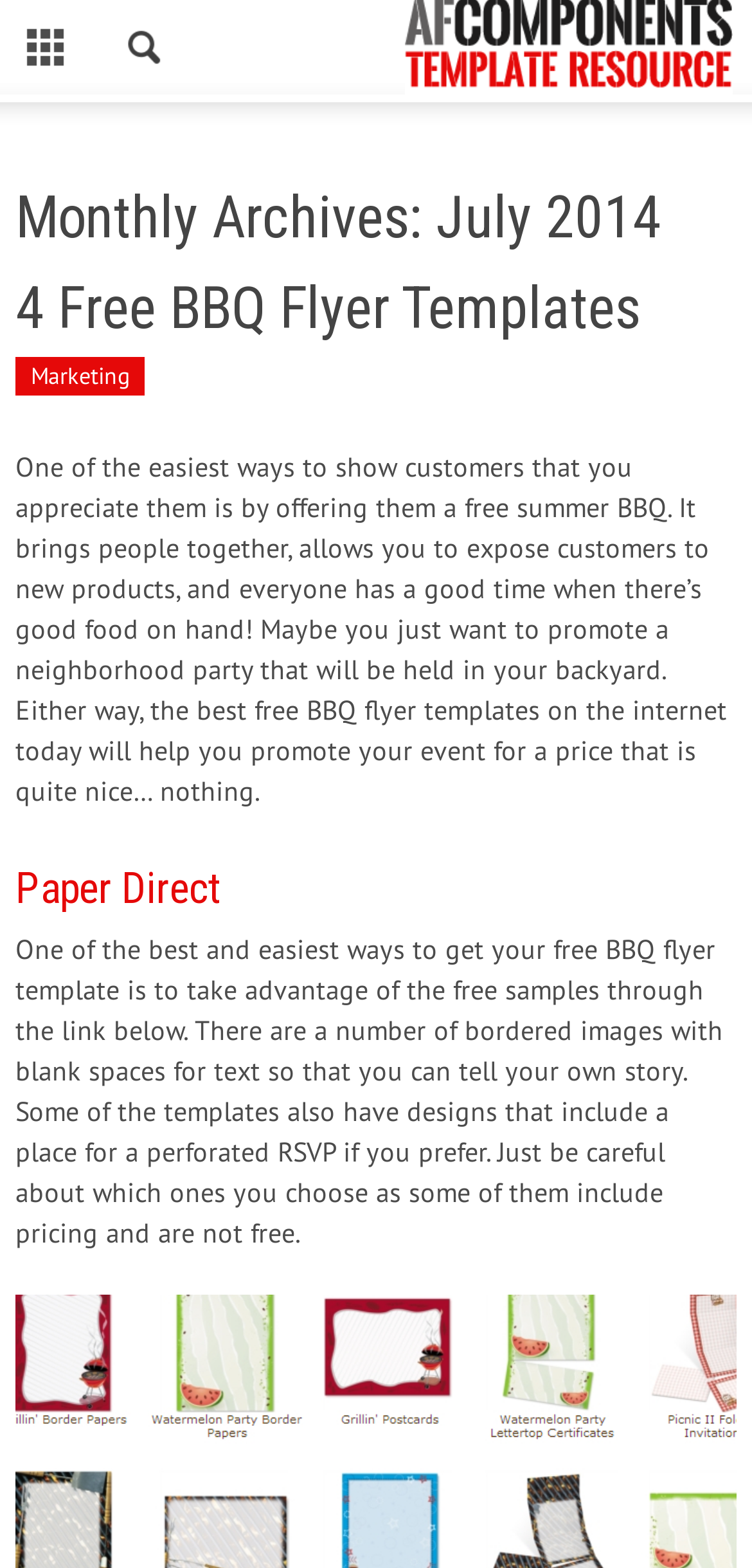How can you get a free BBQ flyer template?
Can you provide an in-depth and detailed response to the question?

The webpage mentions that one of the best and easiest ways to get a free BBQ flyer template is to take advantage of the free samples through the link to Paper Direct.